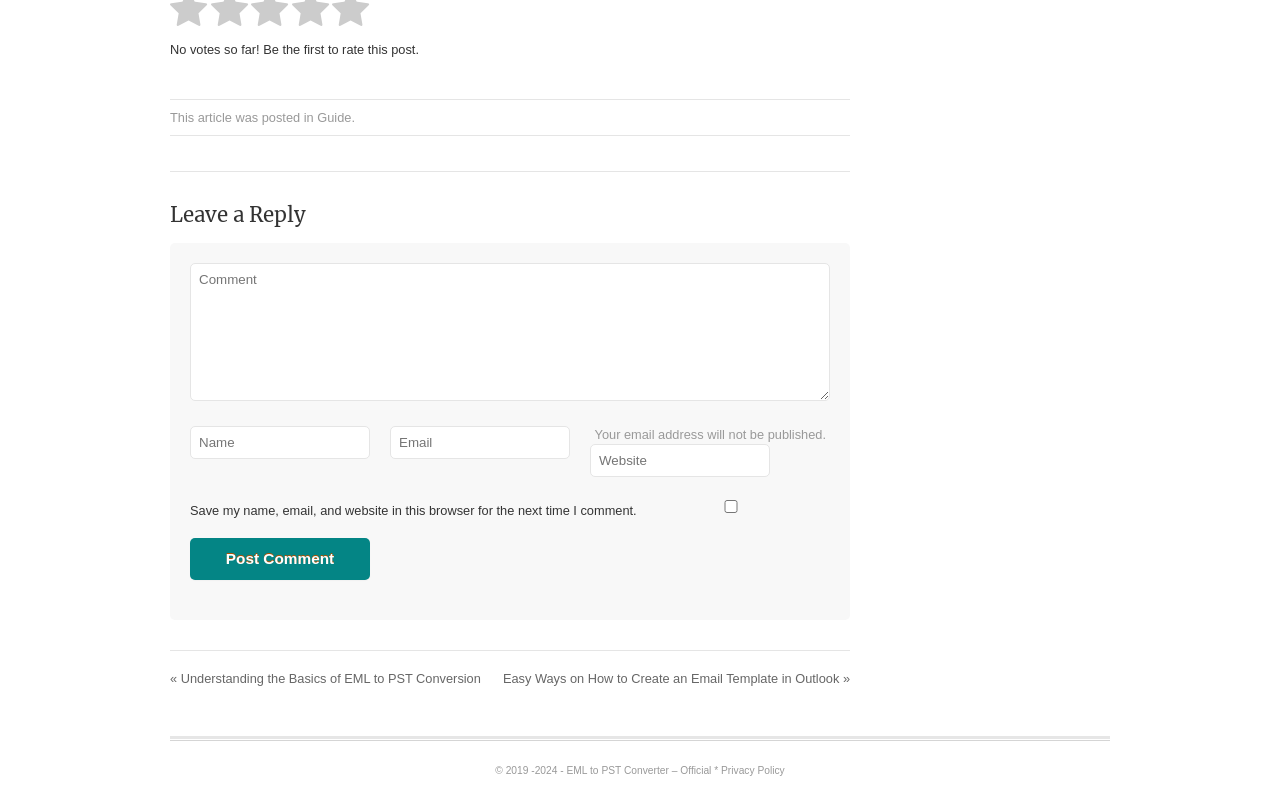Determine the bounding box coordinates for the area you should click to complete the following instruction: "Enter your name".

[0.148, 0.534, 0.289, 0.576]